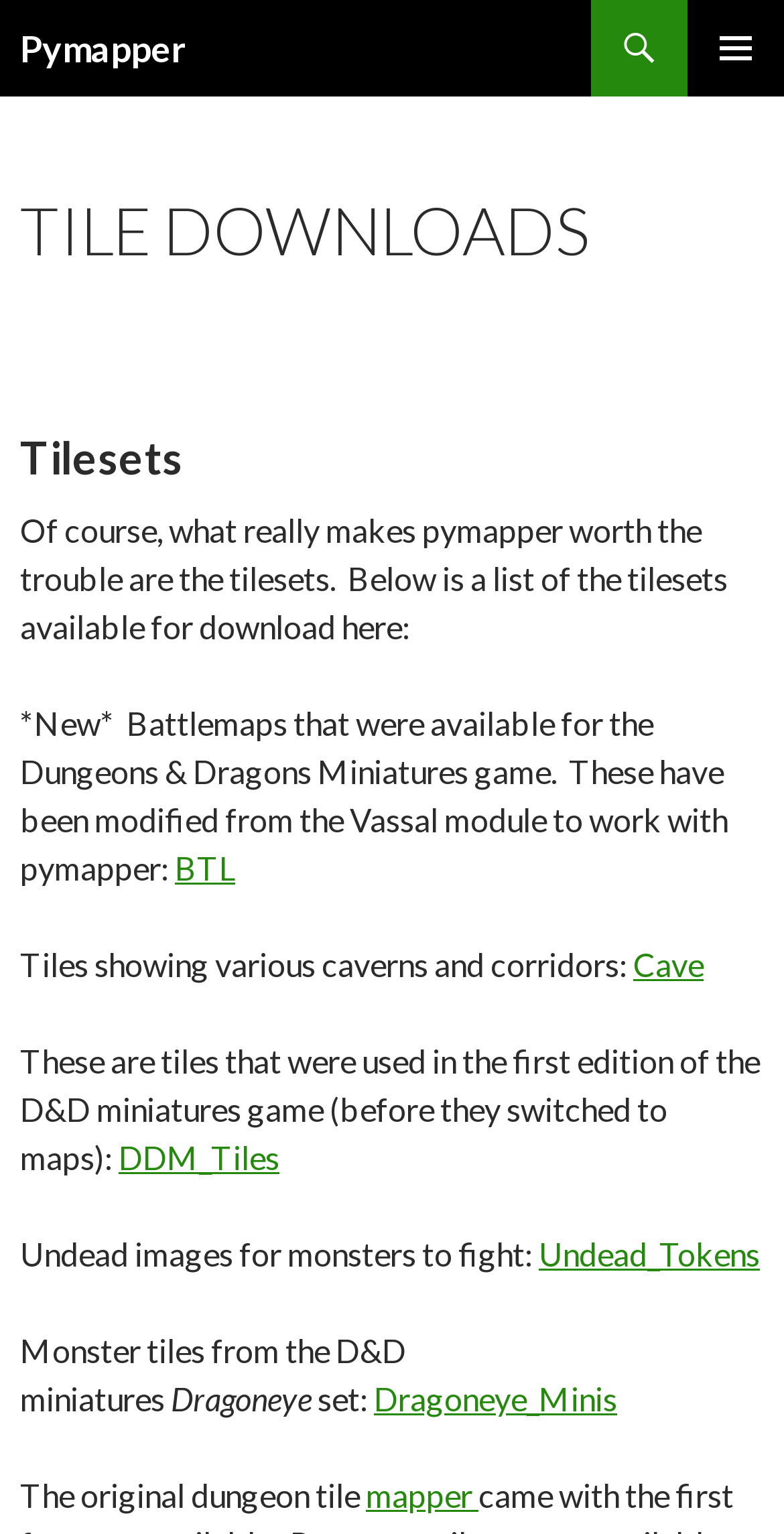What is the main purpose of this webpage?
Please provide a comprehensive and detailed answer to the question.

Based on the webpage content, it appears that the main purpose of this webpage is to provide downloads for various tilesets, which are collections of images used for mapping and game development. The webpage lists different tilesets, such as Battlemaps, Cave, and DDM_Tiles, and provides links to download them.